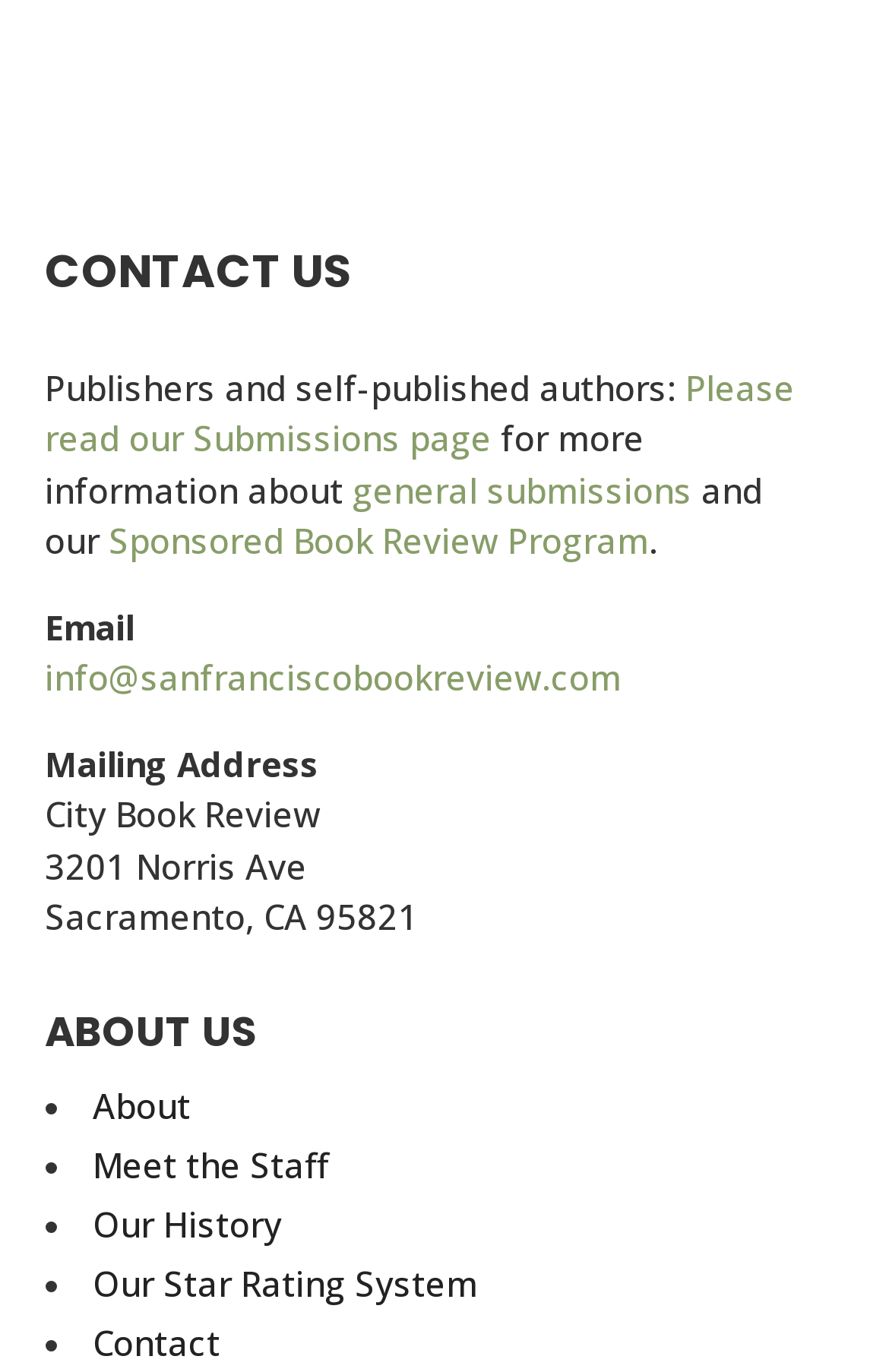Determine the bounding box coordinates for the area that should be clicked to carry out the following instruction: "Click on 'Please read our Submissions page'".

[0.05, 0.266, 0.894, 0.336]